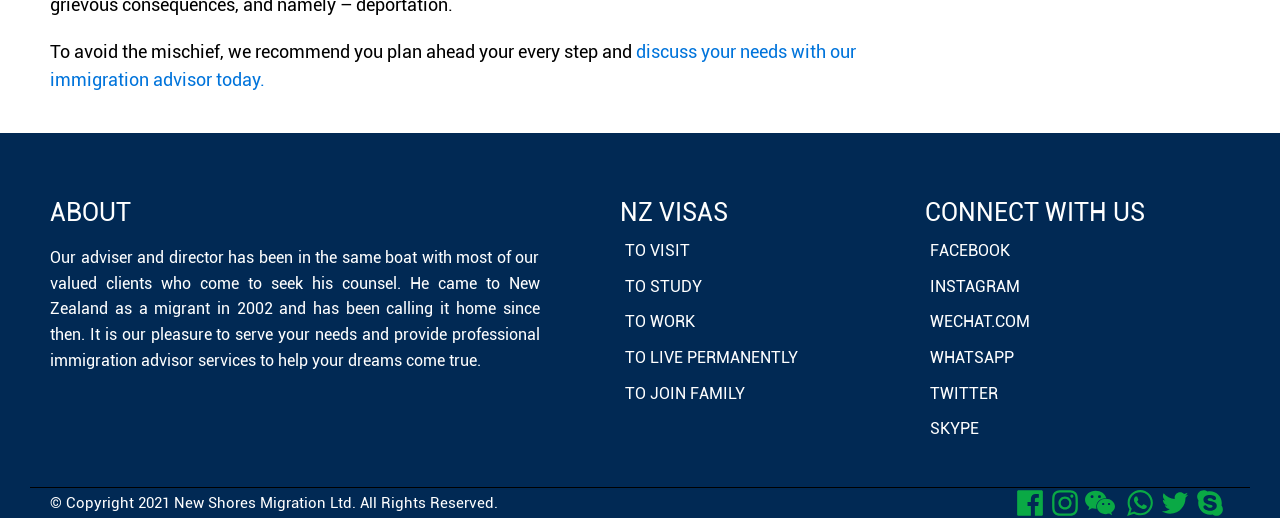Answer the question using only a single word or phrase: 
What is the profession of the director mentioned?

Immigration advisor